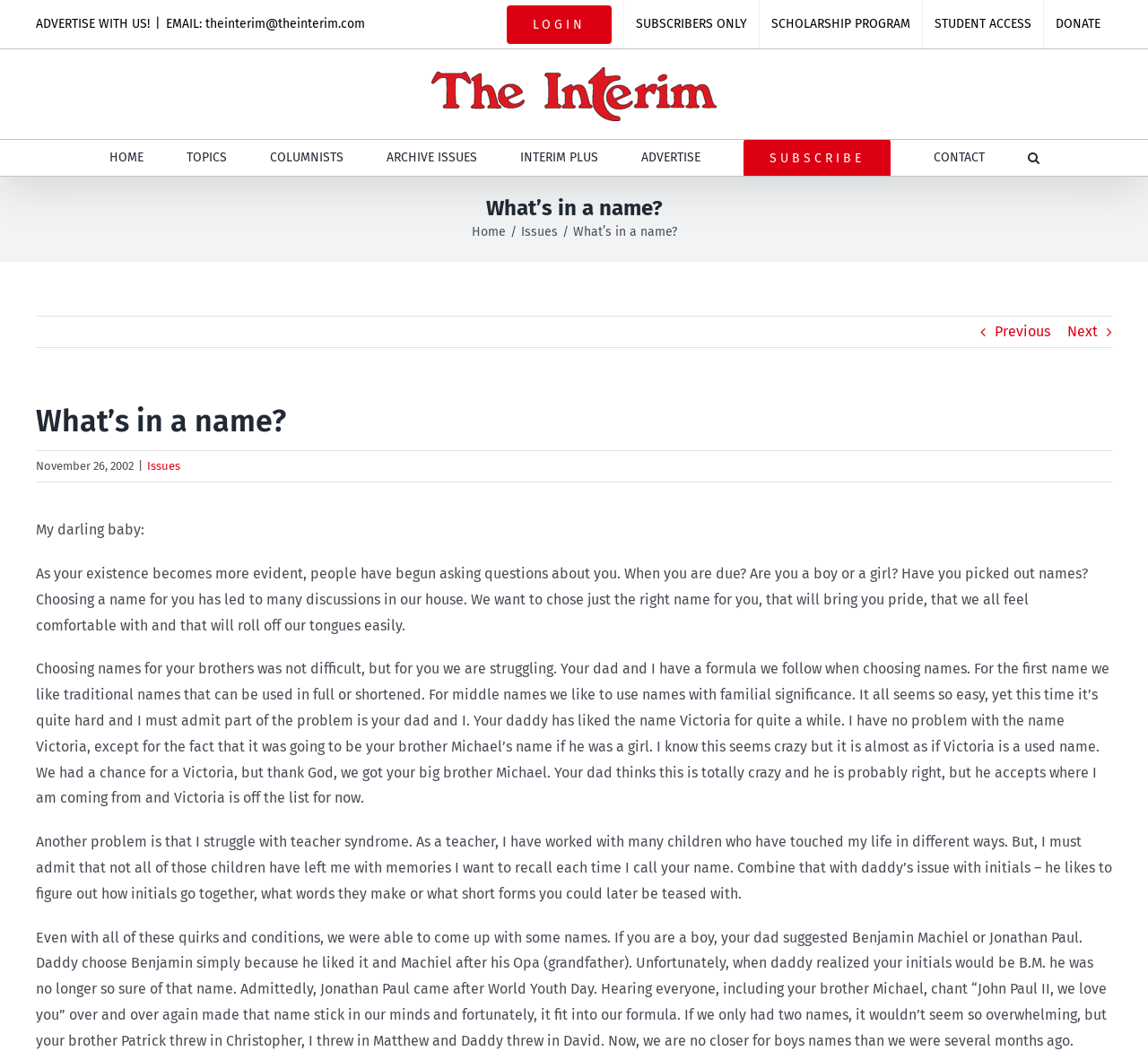Highlight the bounding box coordinates of the region I should click on to meet the following instruction: "Click on the 'Next' link".

[0.93, 0.299, 0.956, 0.327]